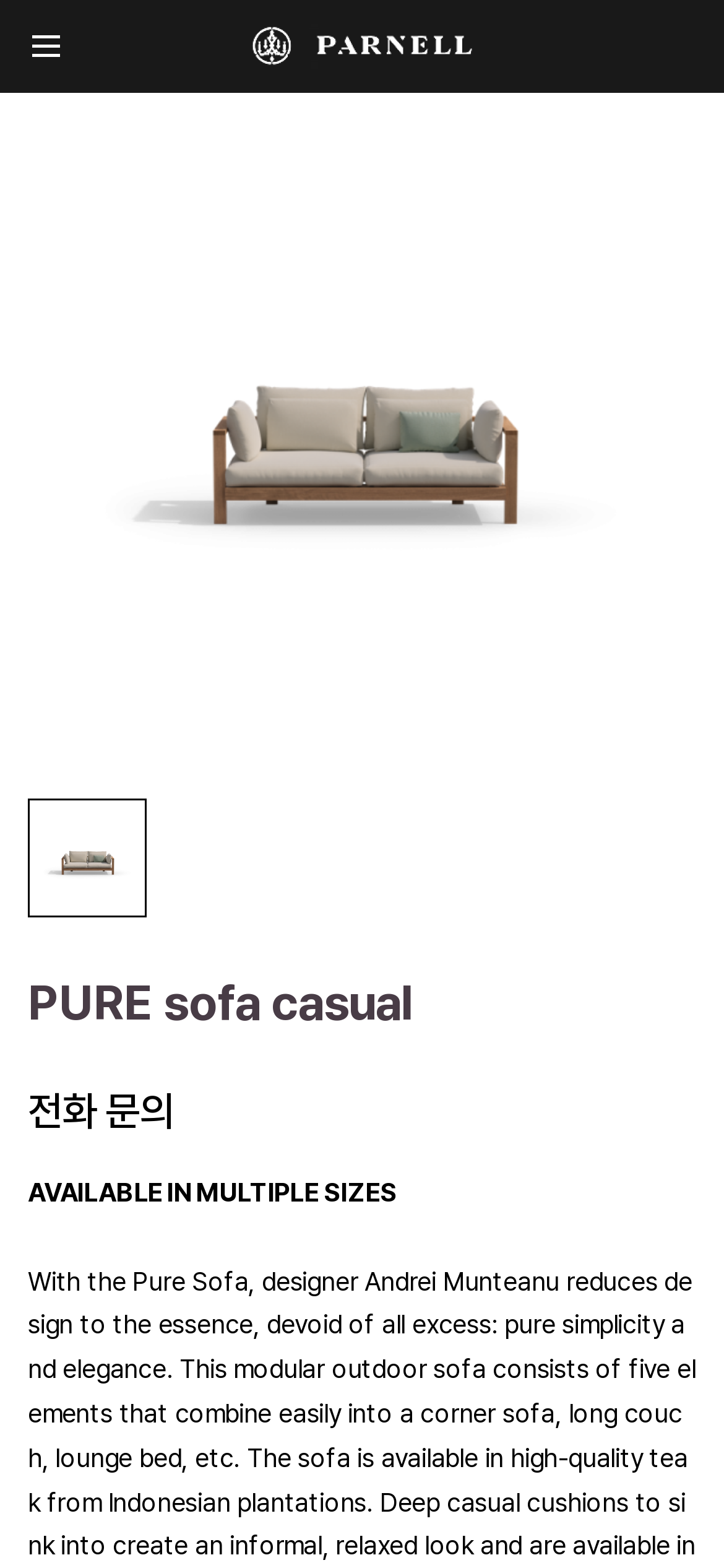Answer in one word or a short phrase: 
Is the product available?

Yes